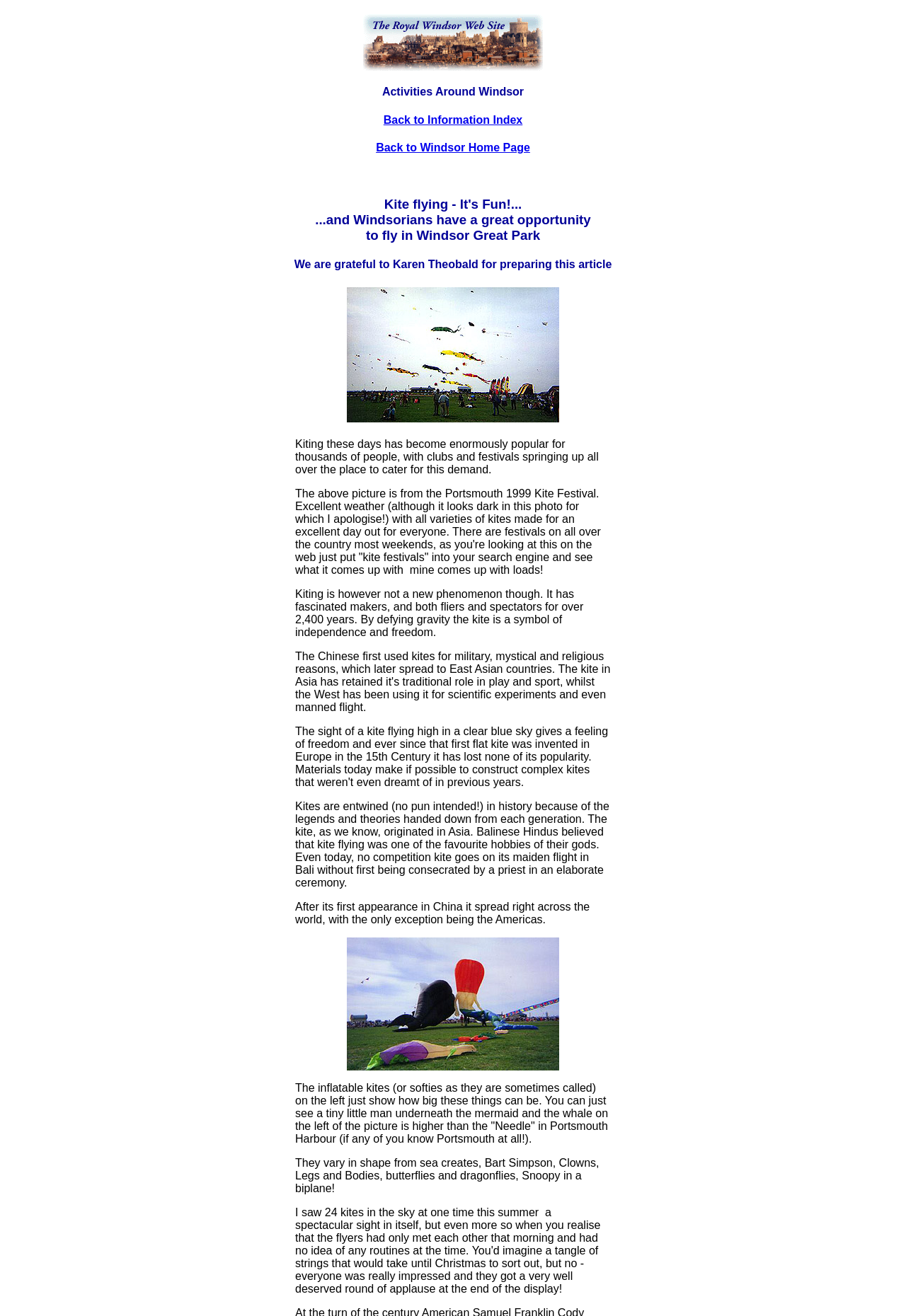Using a single word or phrase, answer the following question: 
What shapes do the kites come in?

Various shapes